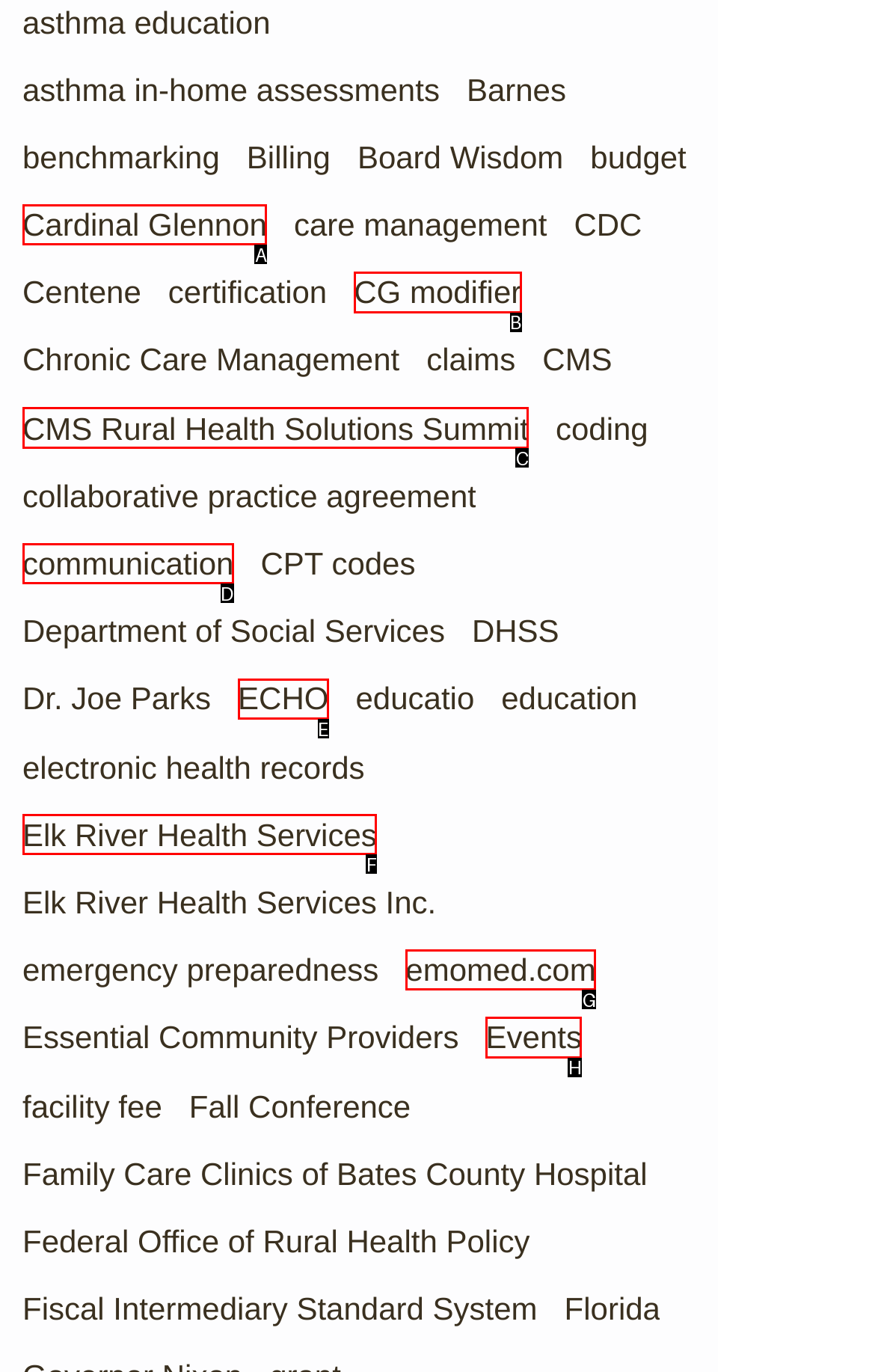Provide the letter of the HTML element that you need to click on to perform the task: Read about CMS Rural Health Solutions Summit.
Answer with the letter corresponding to the correct option.

C